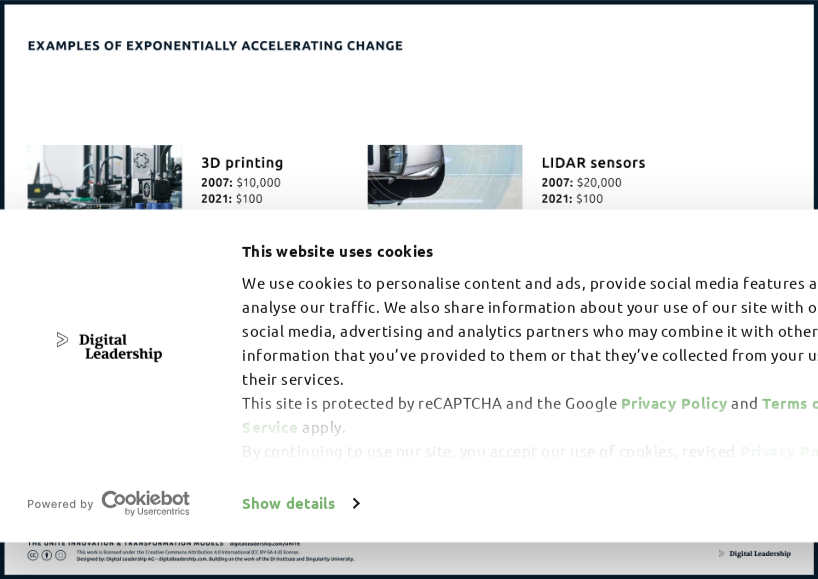Provide a thorough description of the image presented.

The image showcases a section of a webpage titled "Examples of Exponentially Accelerating Change," featuring two significant technological advancements: 3D printing and LIDAR sensors. Each technology is accompanied by a comparative price evolution, illustrating their dramatic cost reductions over time. For 3D printing, the price decreased from $10,000 in 2007 to just $100 in 2021. Similarly, LIDAR sensors reflected a notable drop from $20,000 in 2007 to $100 by 2021, emphasizing the rapid advancements in technology and their increasing accessibility.

In the background, a cookie consent notification is visible, indicating the website's use of cookies to enhance user experience and ensure compliance with privacy regulations. The footer is branded with "Digital Leadership," suggesting the website's focus on promoting innovative solutions and strategies in the digital landscape.